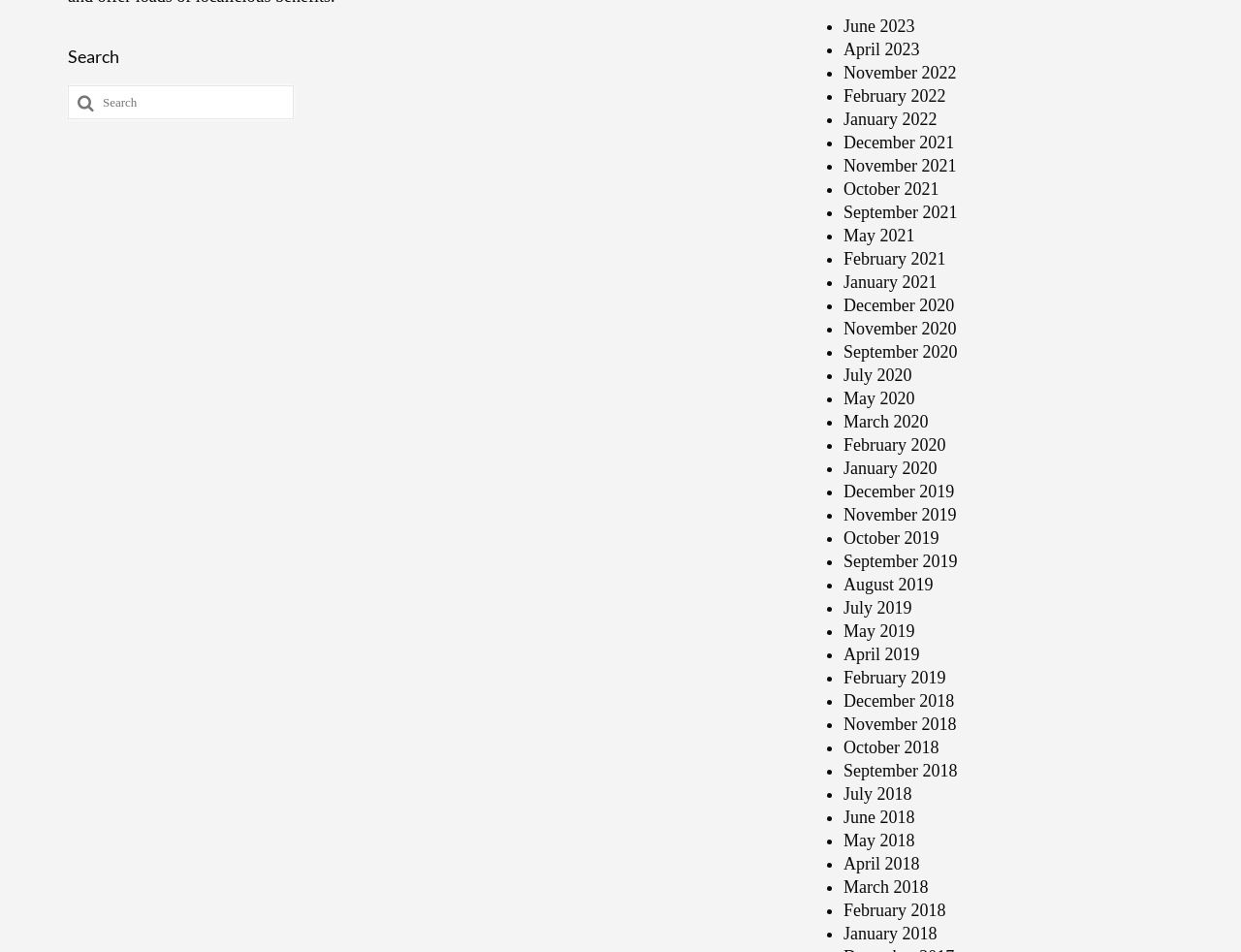Using the information in the image, give a detailed answer to the following question: How many links are there on the webpage?

The webpage has a list of months, and each month is represented by a link. There are more than 20 links on the webpage, as there are 24 months listed, and each month has a corresponding link.